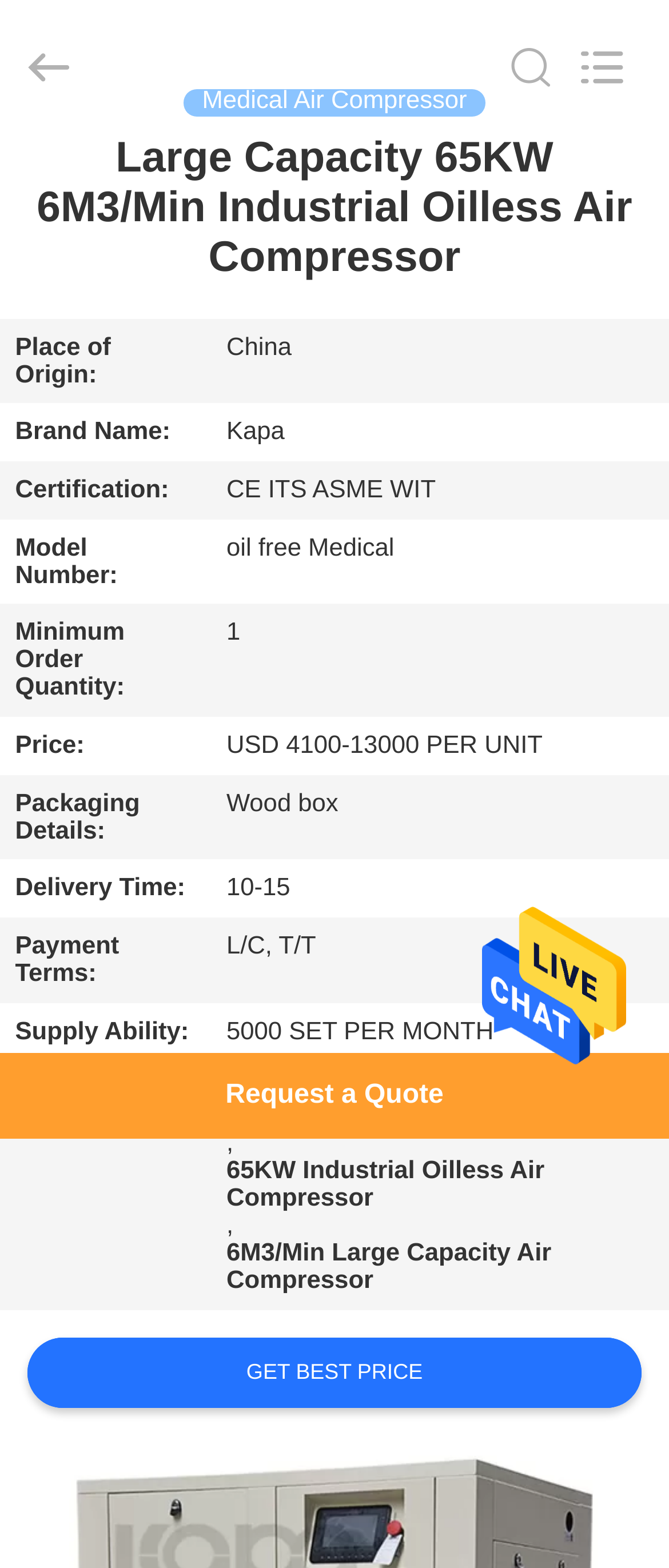What is the supply ability of the air compressor?
Refer to the screenshot and answer in one word or phrase.

5000 SET PER MONTH